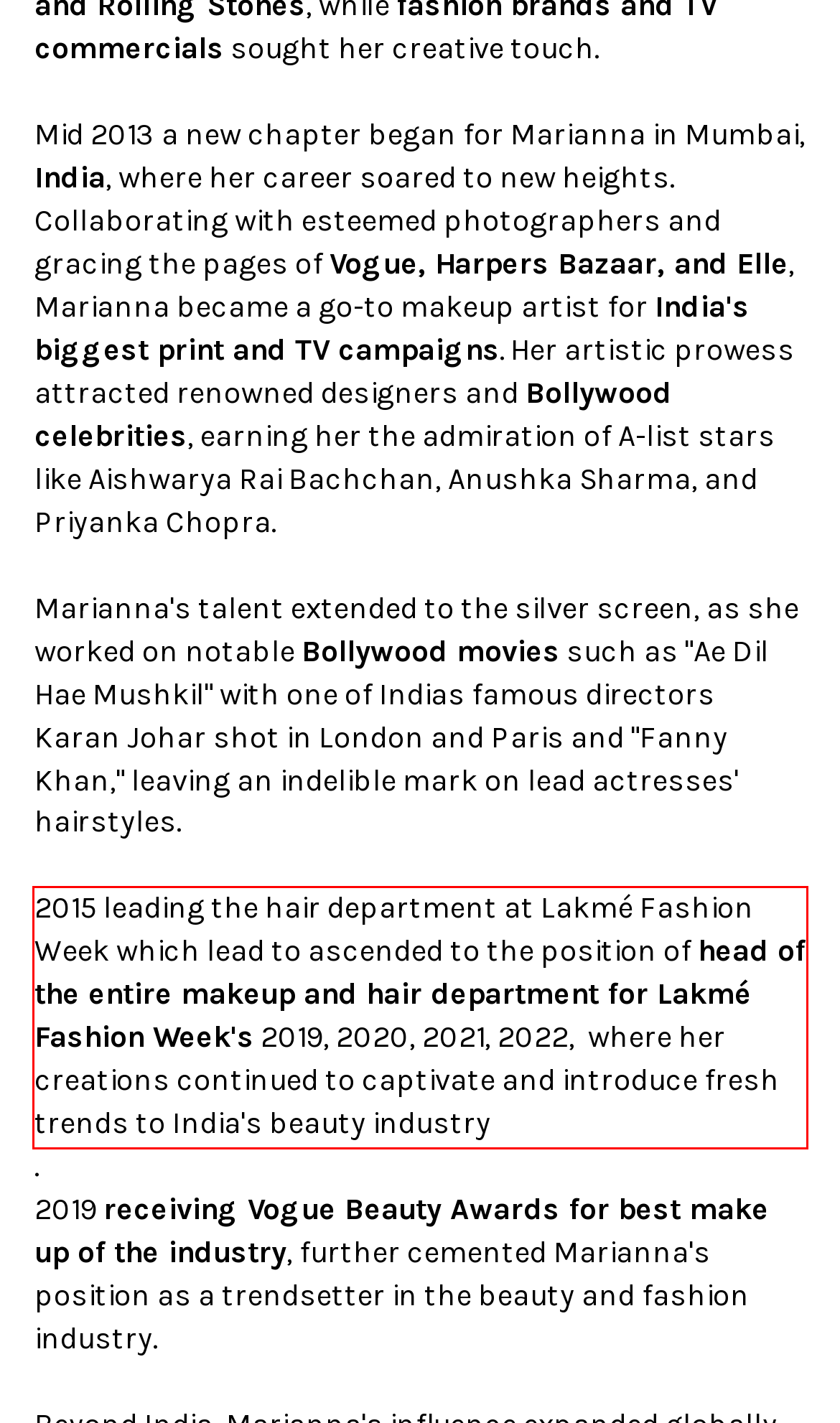Given a screenshot of a webpage containing a red bounding box, perform OCR on the text within this red bounding box and provide the text content.

2015 leading the hair department at Lakmé Fashion Week which lead to ascended to the position of head of the entire makeup and hair department for Lakmé Fashion Week's 2019, 2020, 2021, 2022, where her creations continued to captivate and introduce fresh trends to India's beauty industry